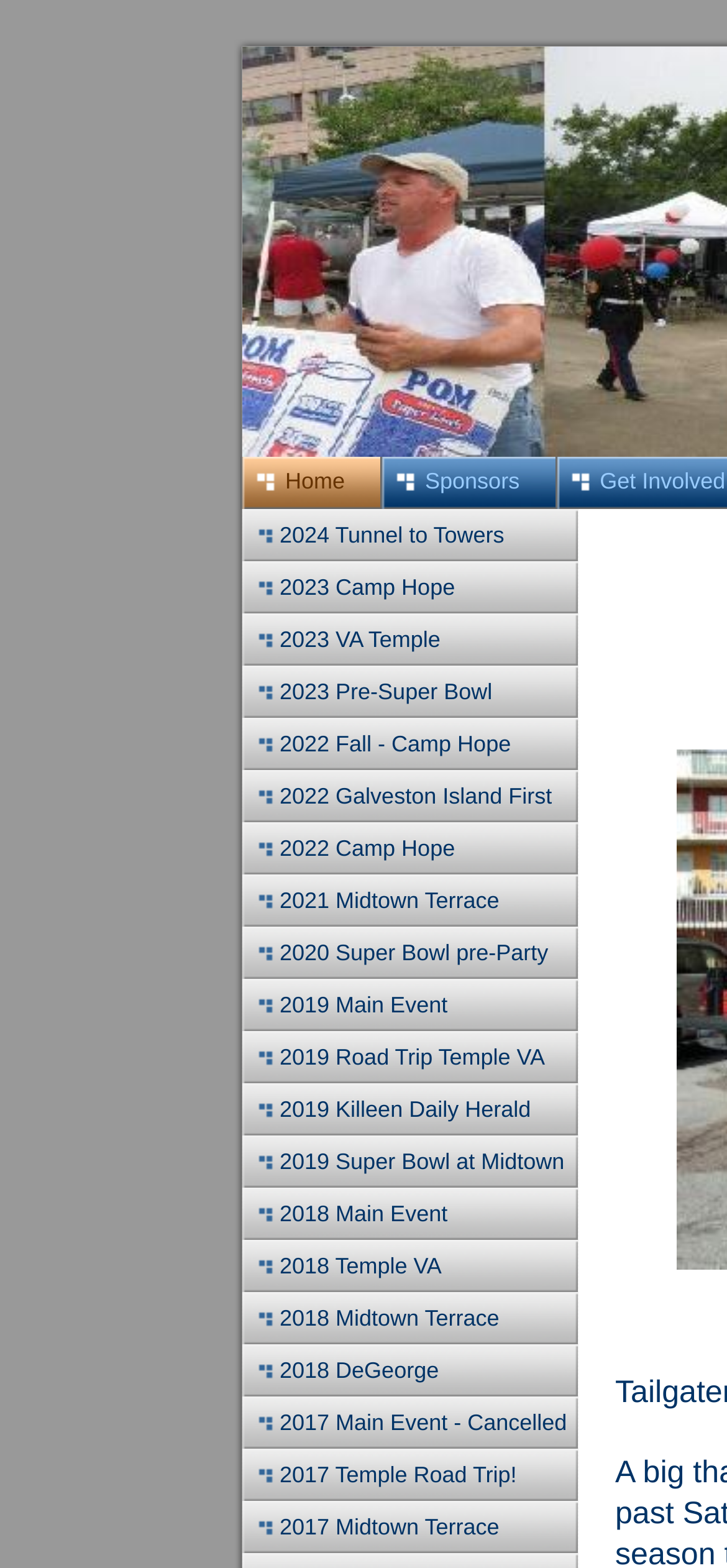Please identify the bounding box coordinates of the area that needs to be clicked to follow this instruction: "visit Sponsors page".

[0.523, 0.291, 0.763, 0.325]